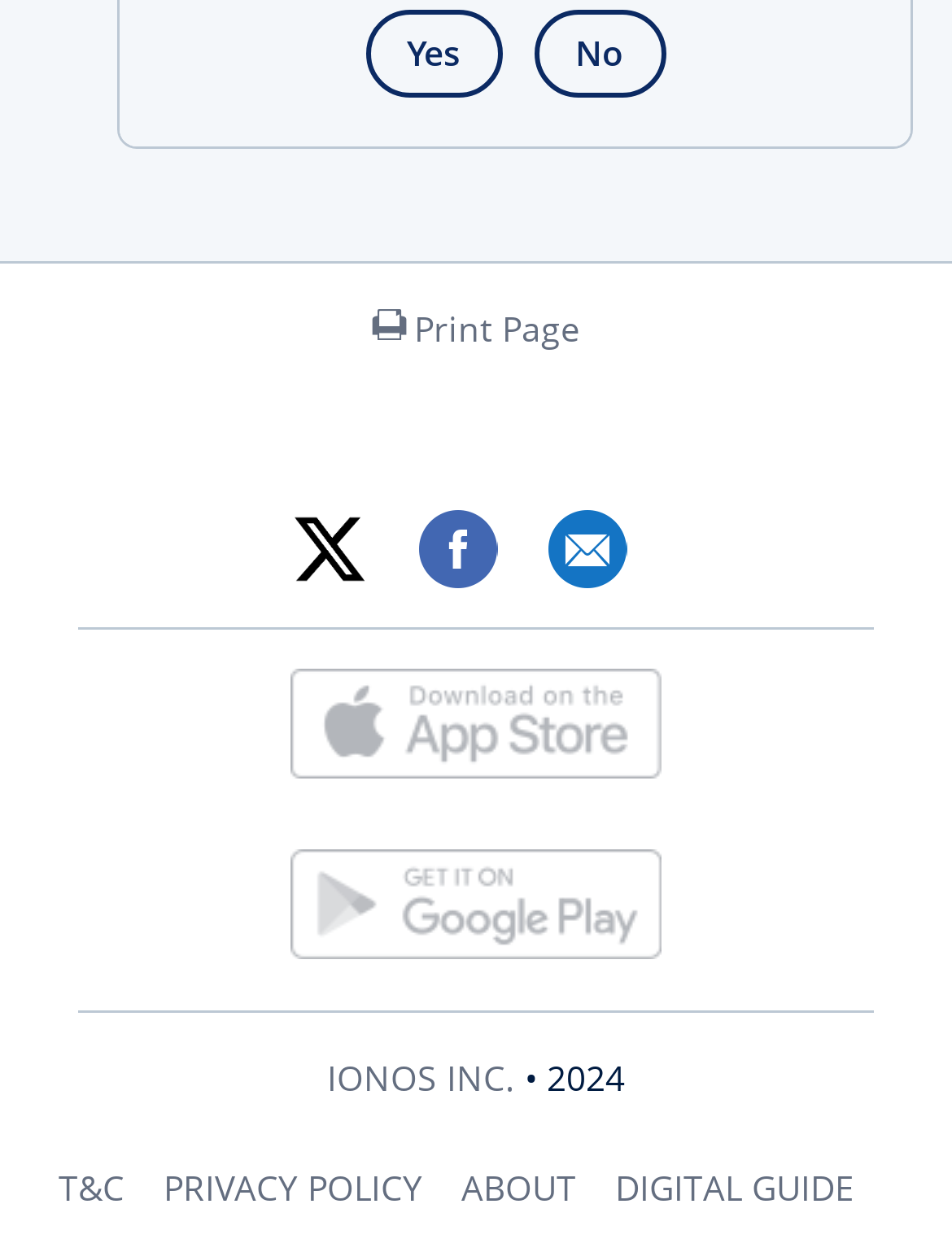Find the bounding box coordinates of the element to click in order to complete the given instruction: "Print the page."

[0.391, 0.243, 0.609, 0.282]